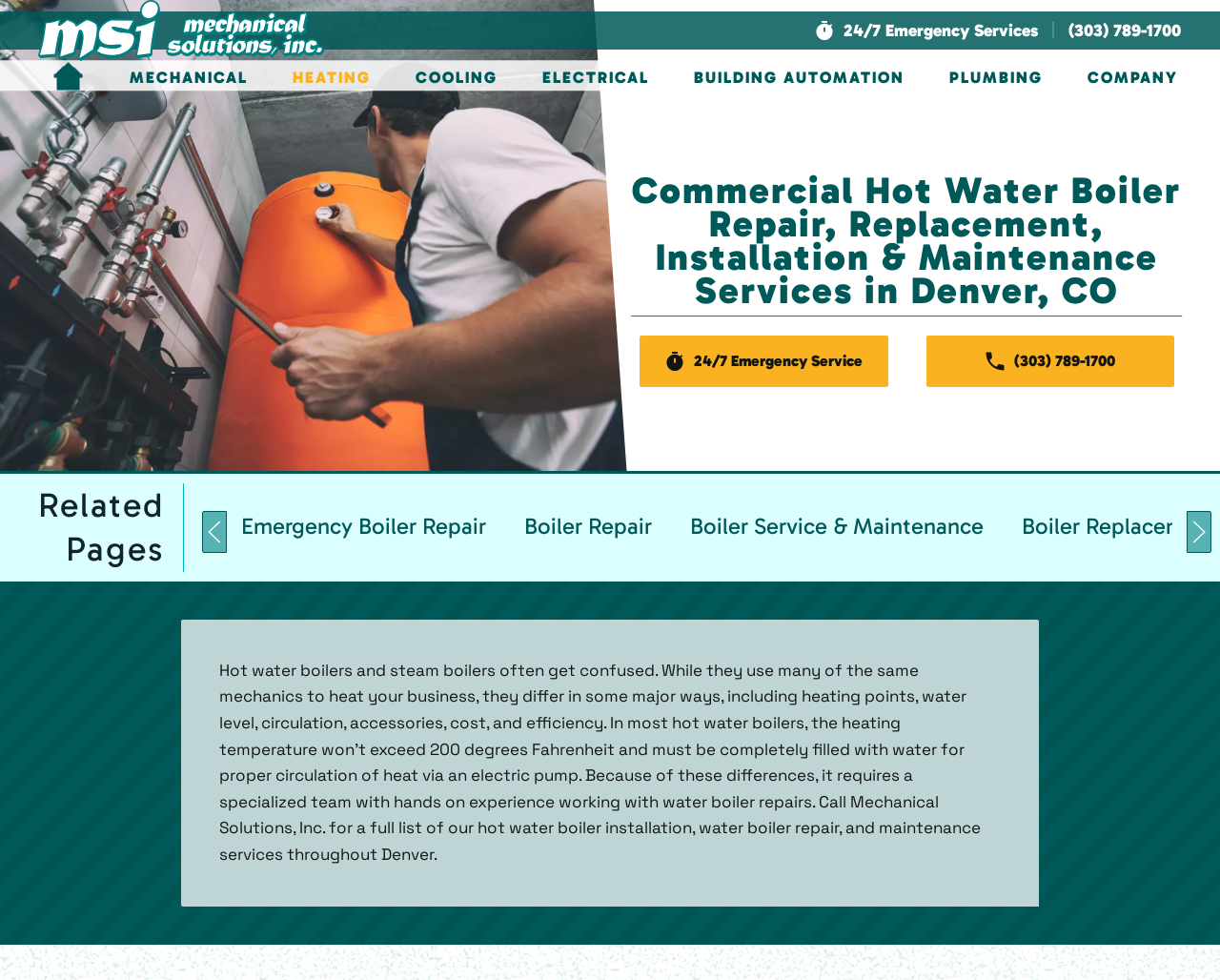What is the purpose of the carousel on the webpage?
Answer the question with a detailed explanation, including all necessary information.

The carousel on the webpage is used to display related pages, such as 'Emergency Boiler Repair', 'Boiler Repair', and 'Boiler Service & Maintenance', which are likely related to the main topic of hot water system repair and boiler repair services.